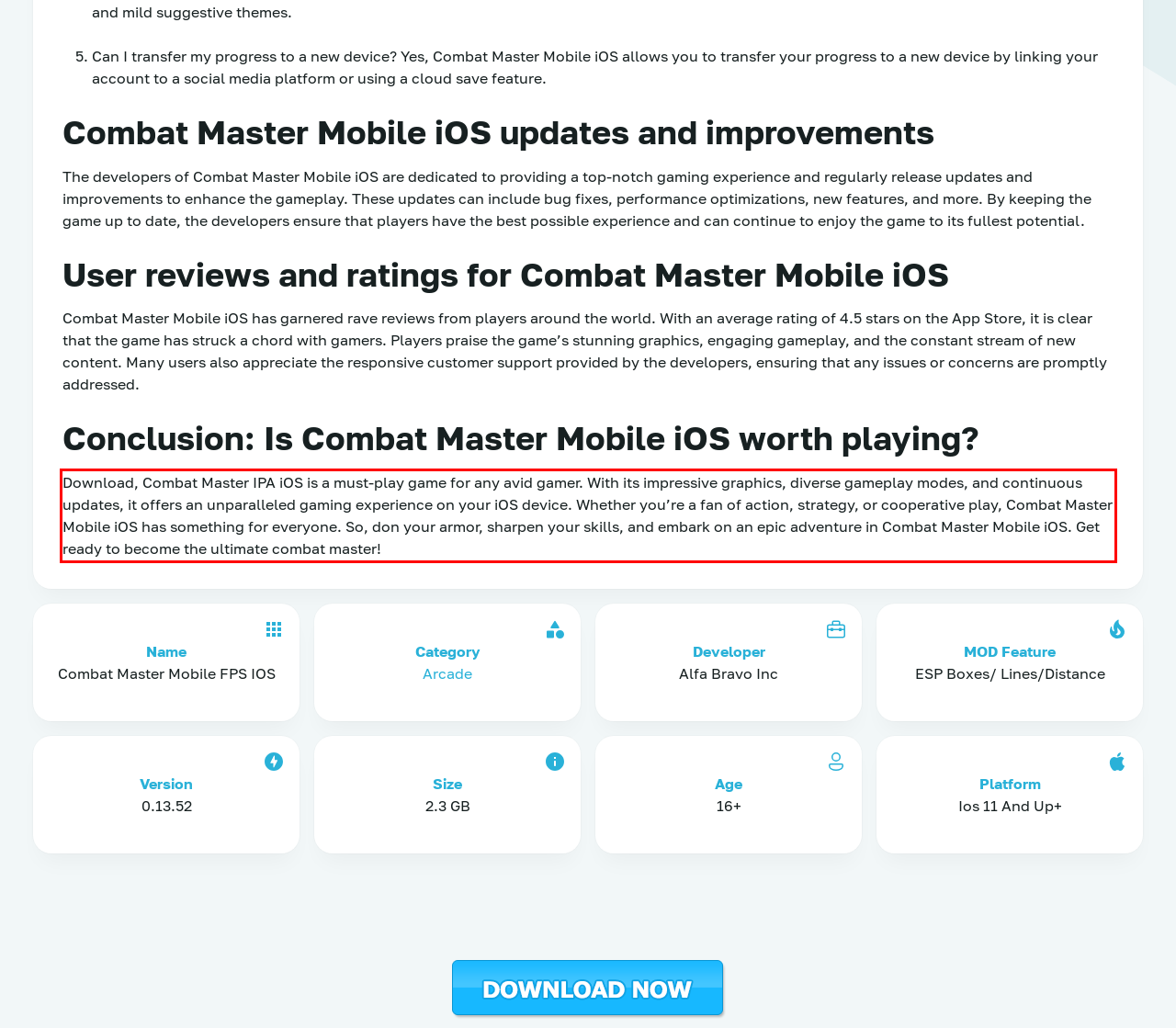Review the webpage screenshot provided, and perform OCR to extract the text from the red bounding box.

Download, Combat Master IPA iOS is a must-play game for any avid gamer. With its impressive graphics, diverse gameplay modes, and continuous updates, it offers an unparalleled gaming experience on your iOS device. Whether you’re a fan of action, strategy, or cooperative play, Combat Master Mobile iOS has something for everyone. So, don your armor, sharpen your skills, and embark on an epic adventure in Combat Master Mobile iOS. Get ready to become the ultimate combat master!